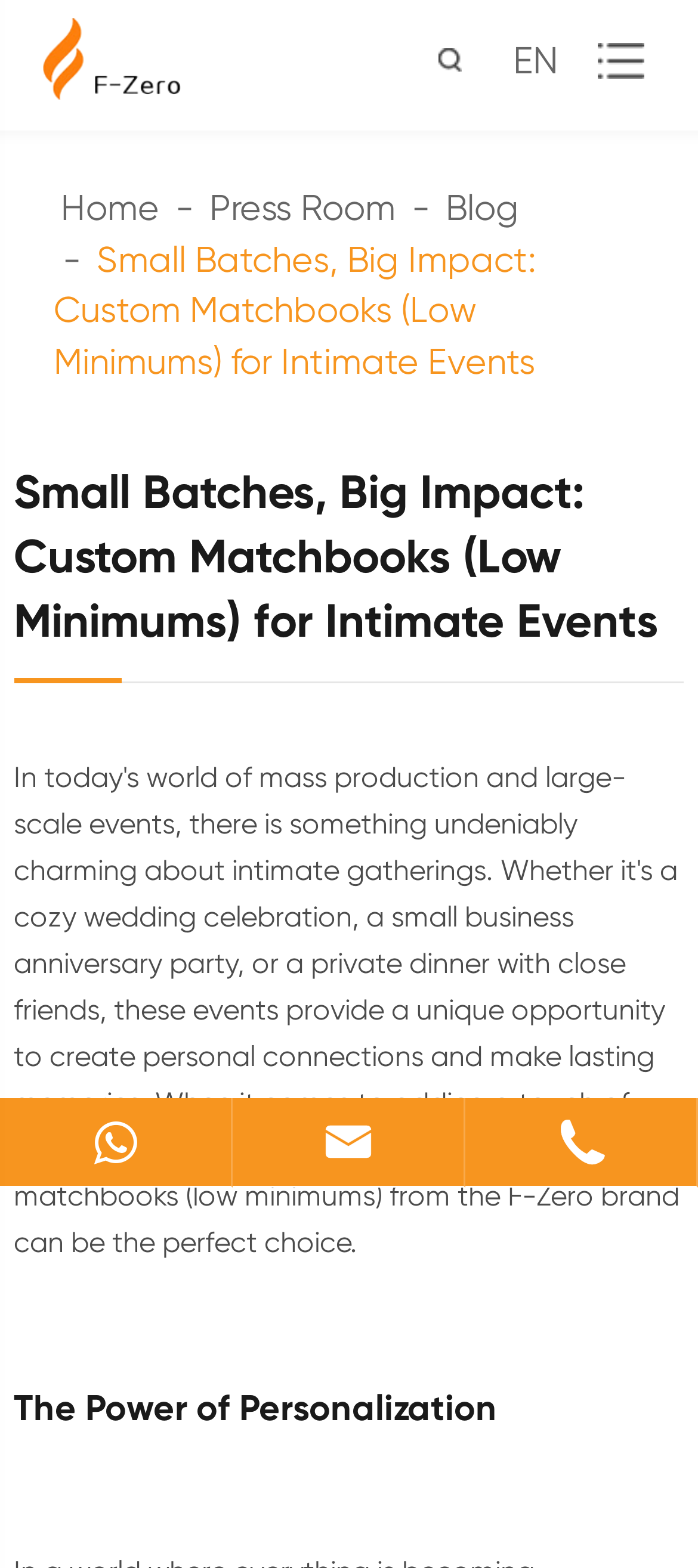Locate the bounding box coordinates of the region to be clicked to comply with the following instruction: "contact via Whatsapp". The coordinates must be four float numbers between 0 and 1, in the form [left, top, right, bottom].

[0.0, 0.7, 0.331, 0.756]